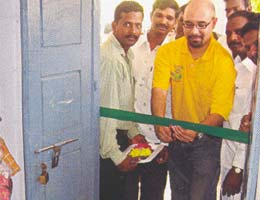Offer a detailed explanation of what is depicted in the image.

In a ceremonial scene, a man wearing a bright yellow shirt prepares to cut a green ribbon at a doorway, symbolizing the inauguration of a new initiative or facility. Surrounding him are several onlookers, including men in white shirts and a woman partially visible to the left, all showing expressions of anticipation and excitement. The setting appears to be a community event, likely related to service or charity, reflecting the positive engagement of local leaders and participants. This act of ribbon-cutting highlights the collaborative spirit of the Rotary club and the community's appreciation for new opportunities and services.